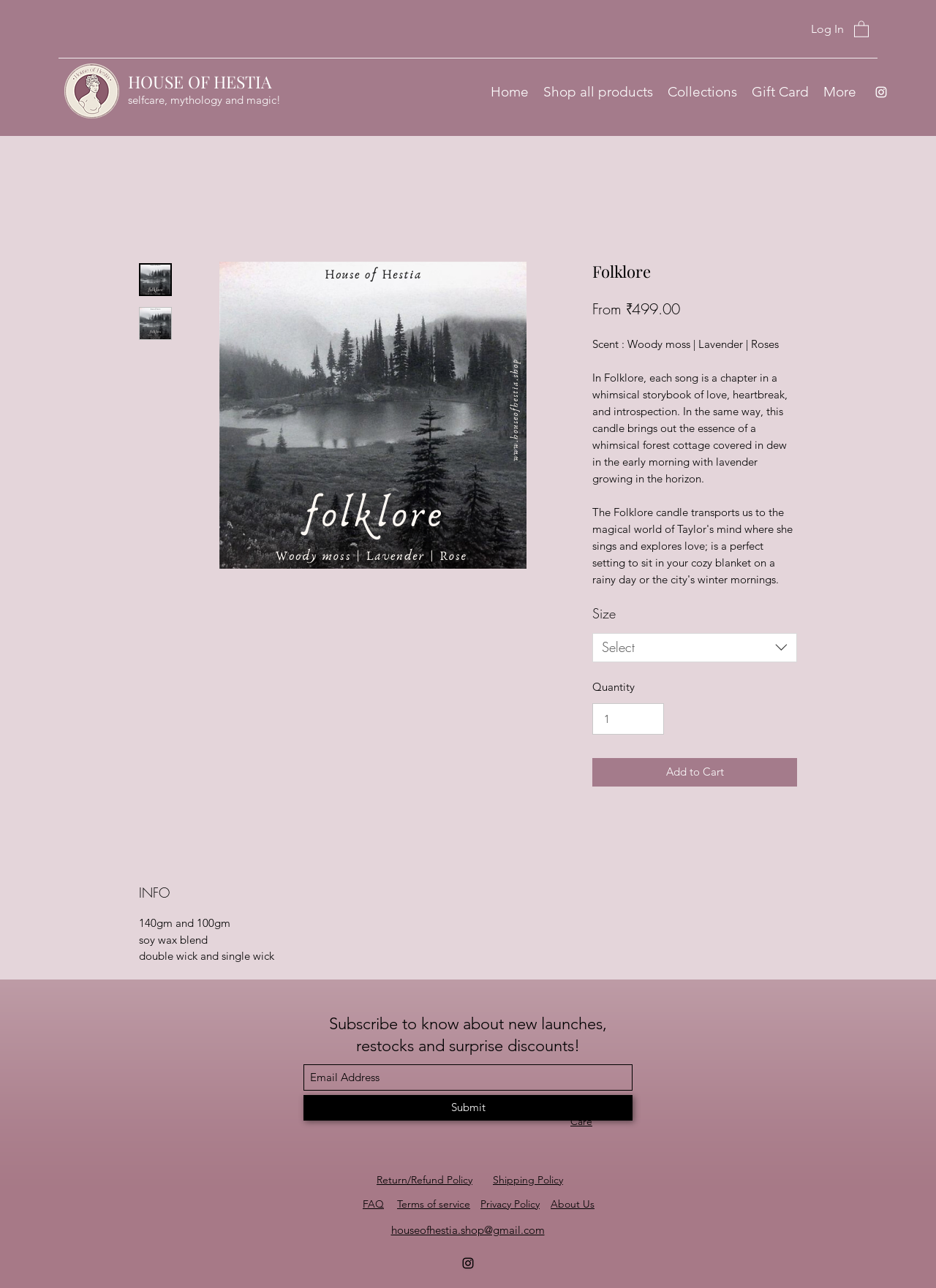Specify the bounding box coordinates of the element's area that should be clicked to execute the given instruction: "Click the Log In button". The coordinates should be four float numbers between 0 and 1, i.e., [left, top, right, bottom].

[0.855, 0.013, 0.912, 0.032]